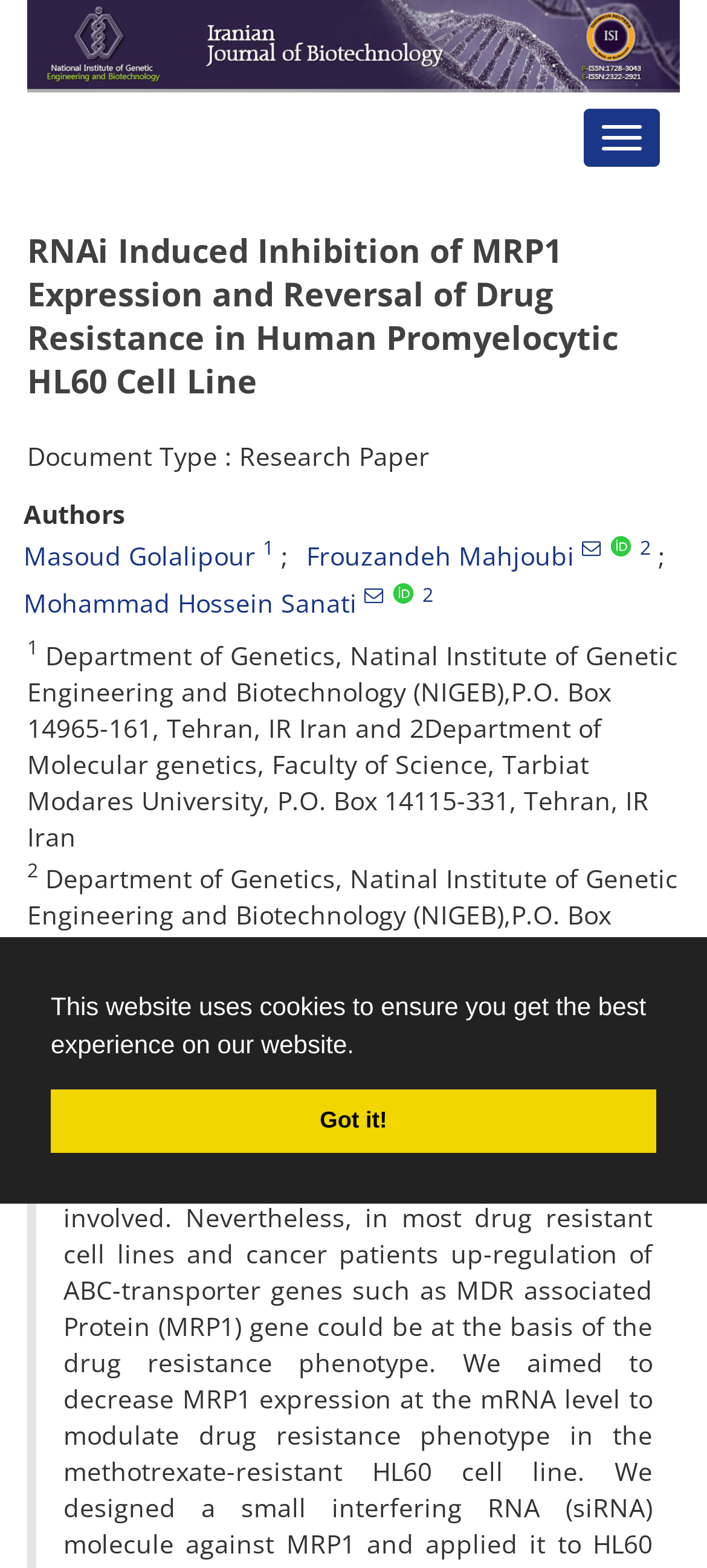Provide the bounding box coordinates of the section that needs to be clicked to accomplish the following instruction: "Read the research paper abstract."

[0.033, 0.632, 0.185, 0.654]